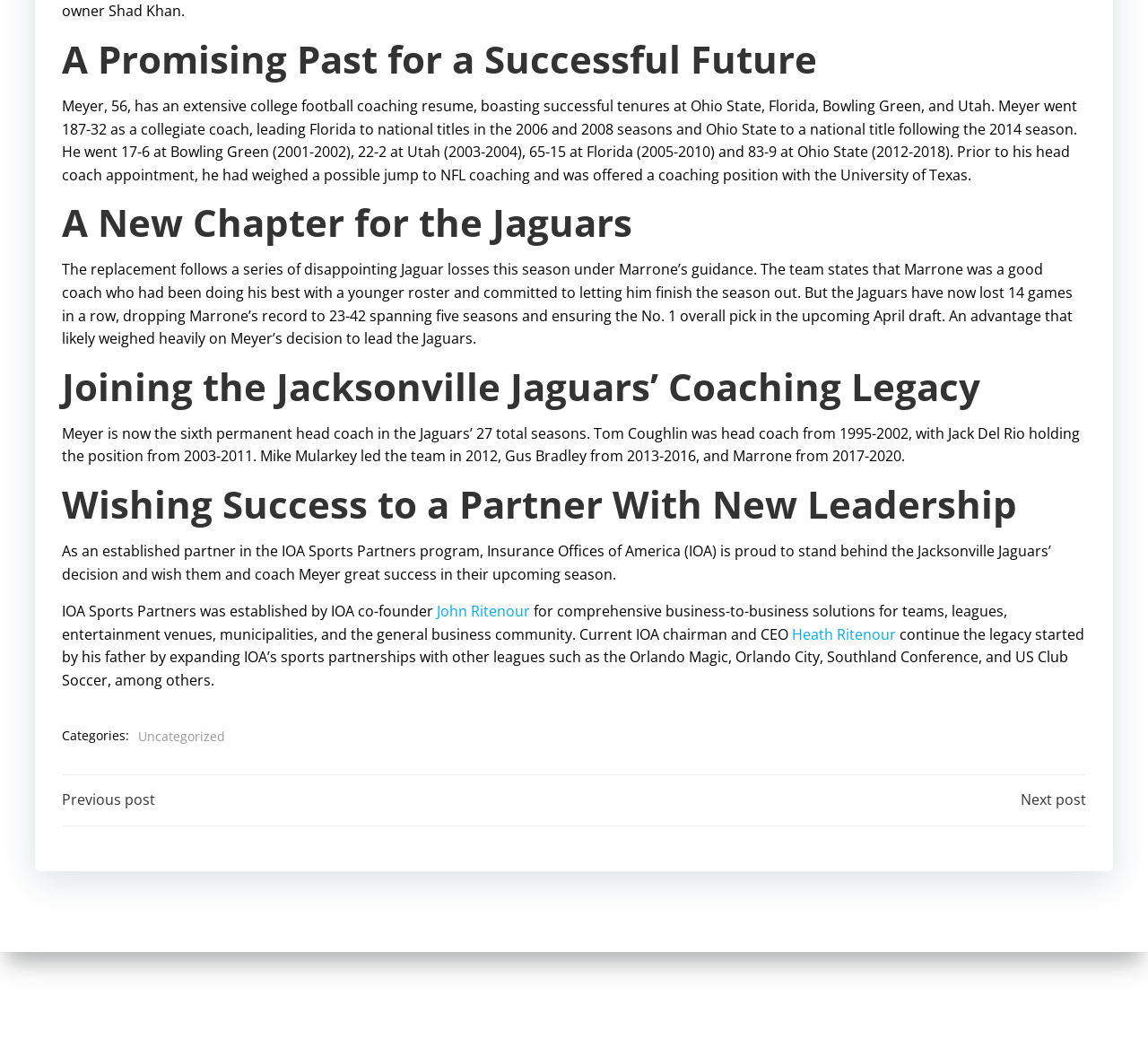Given the element description "Heath Ritenour", identify the bounding box of the corresponding UI element.

[0.69, 0.591, 0.78, 0.609]